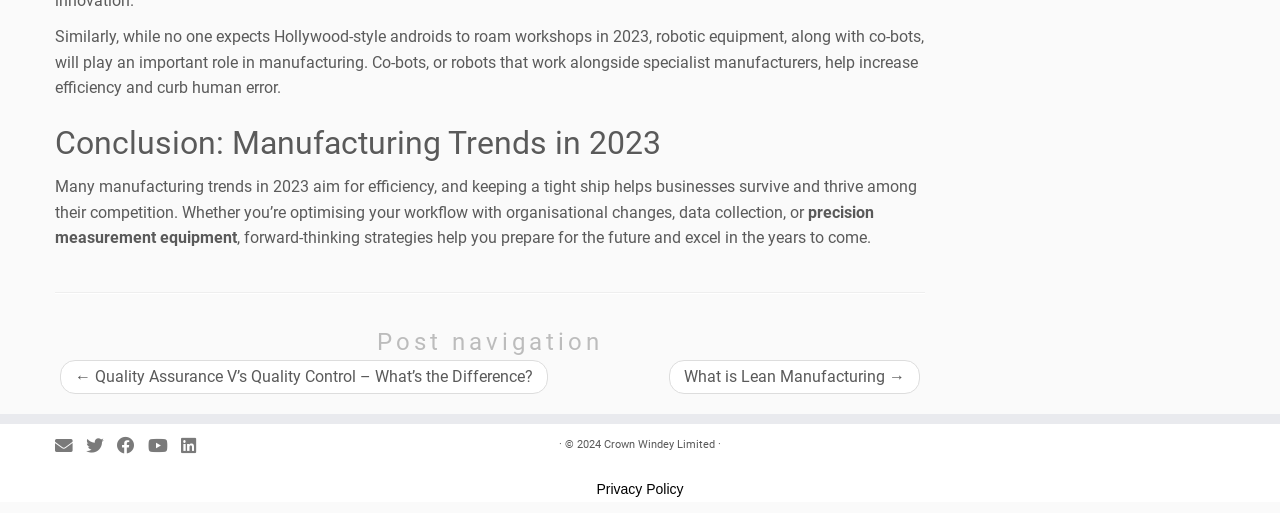What is the difference between Quality Assurance and Quality Control?
Using the visual information from the image, give a one-word or short-phrase answer.

Unknown